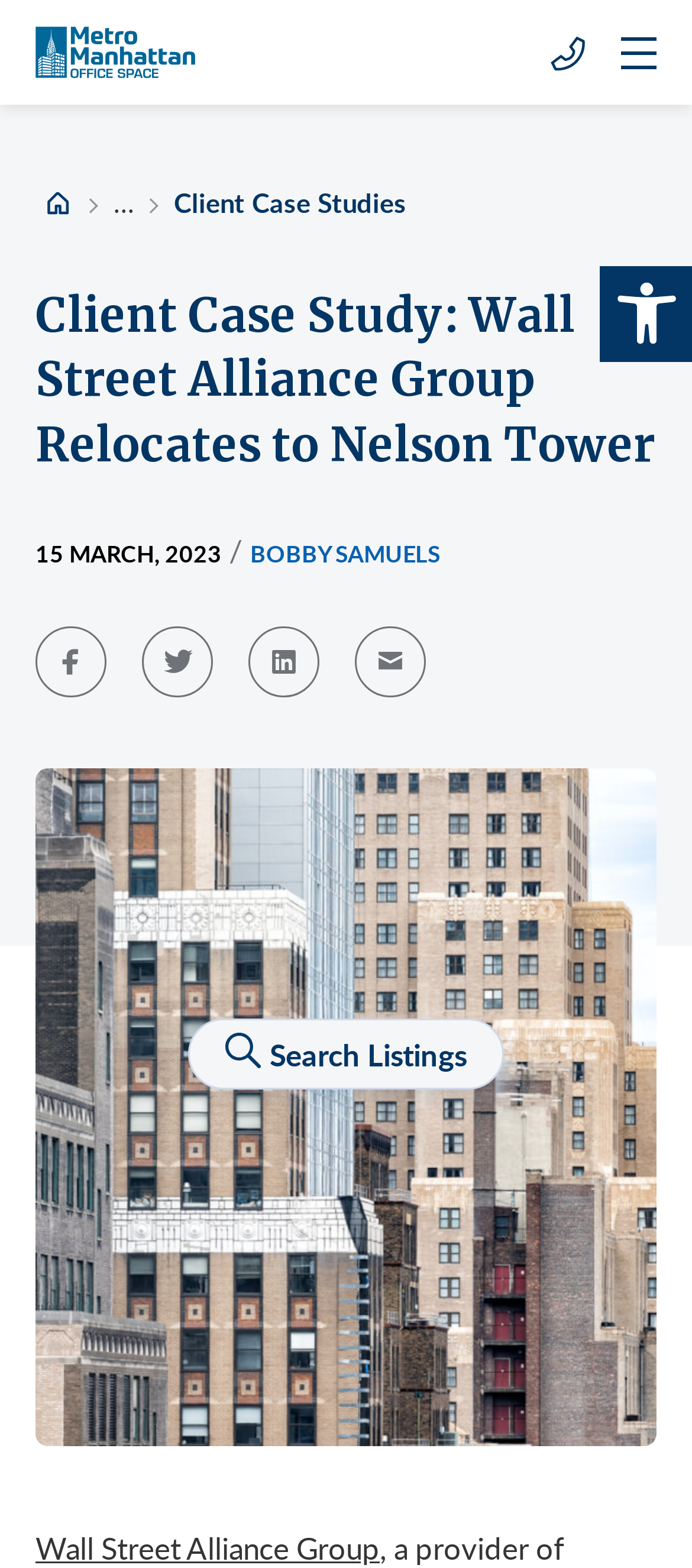Determine the bounding box coordinates for the area you should click to complete the following instruction: "Click the 'Back' button".

[0.051, 0.768, 0.192, 0.795]